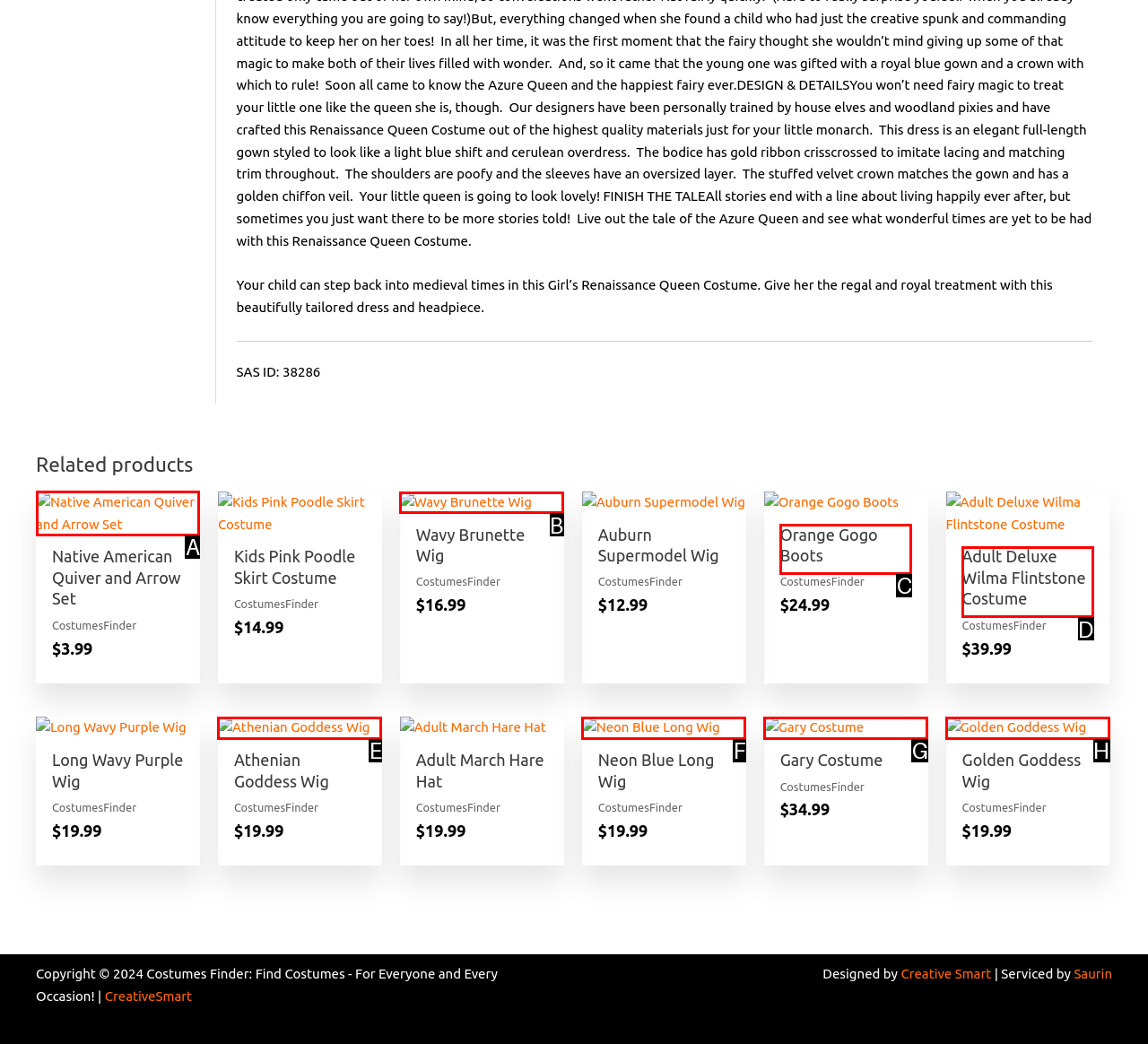Figure out which option to click to perform the following task: View the Wavy Brunette Wig product
Provide the letter of the correct option in your response.

B